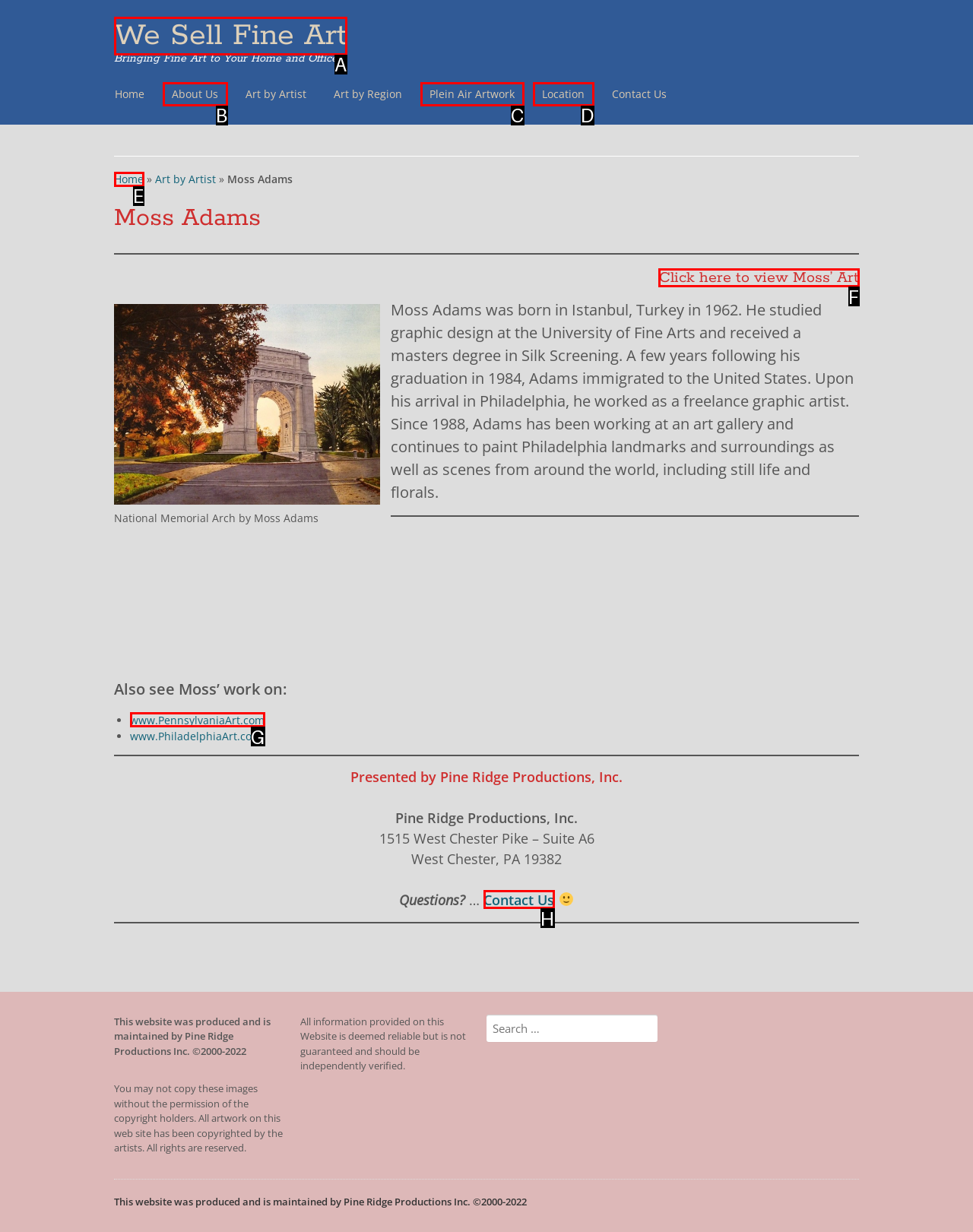Show which HTML element I need to click to perform this task: View Moss Adams' artwork Answer with the letter of the correct choice.

F